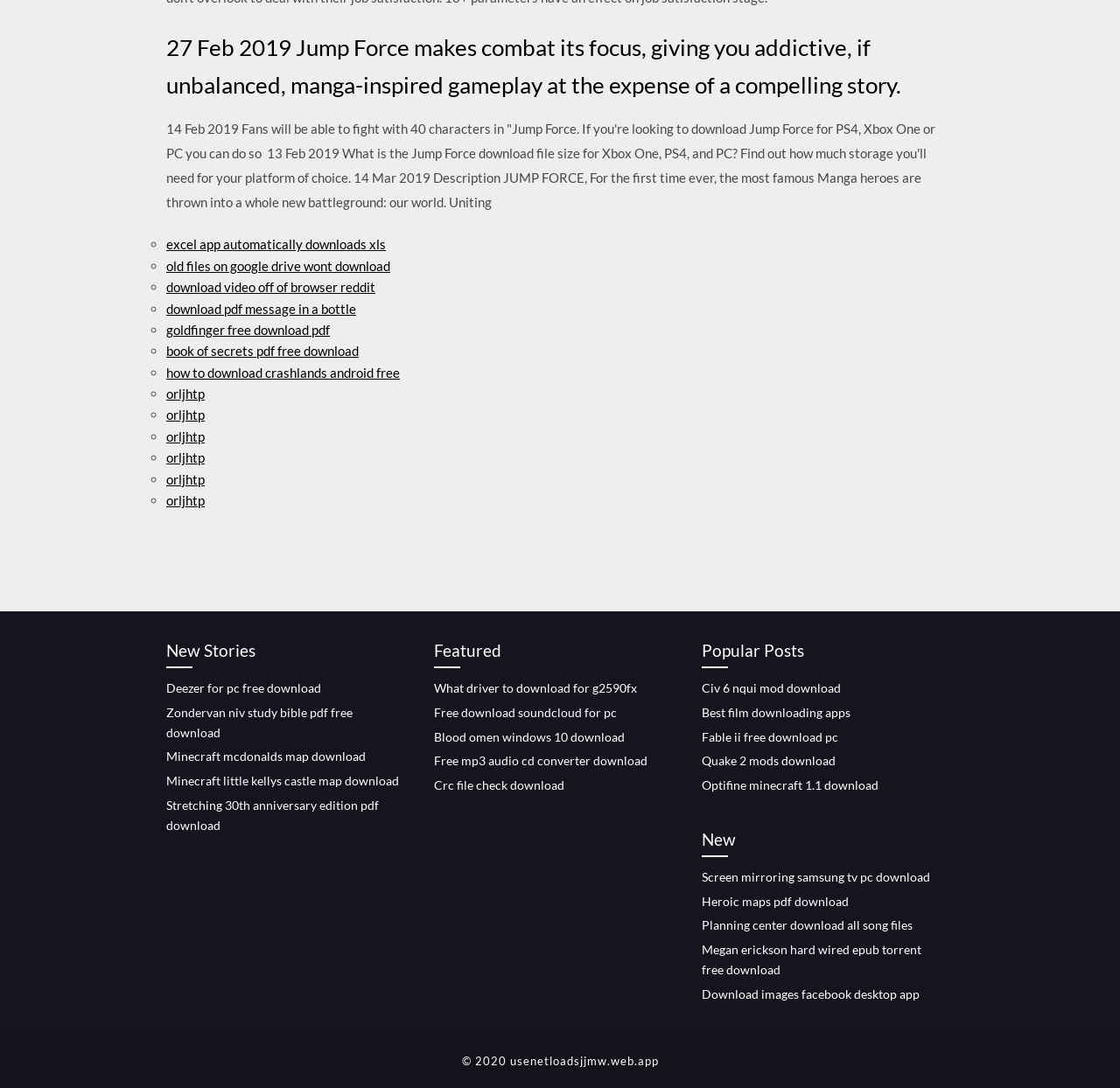Please specify the bounding box coordinates of the clickable region to carry out the following instruction: "Download 'Deezer for pc free'". The coordinates should be four float numbers between 0 and 1, in the format [left, top, right, bottom].

[0.148, 0.626, 0.287, 0.639]